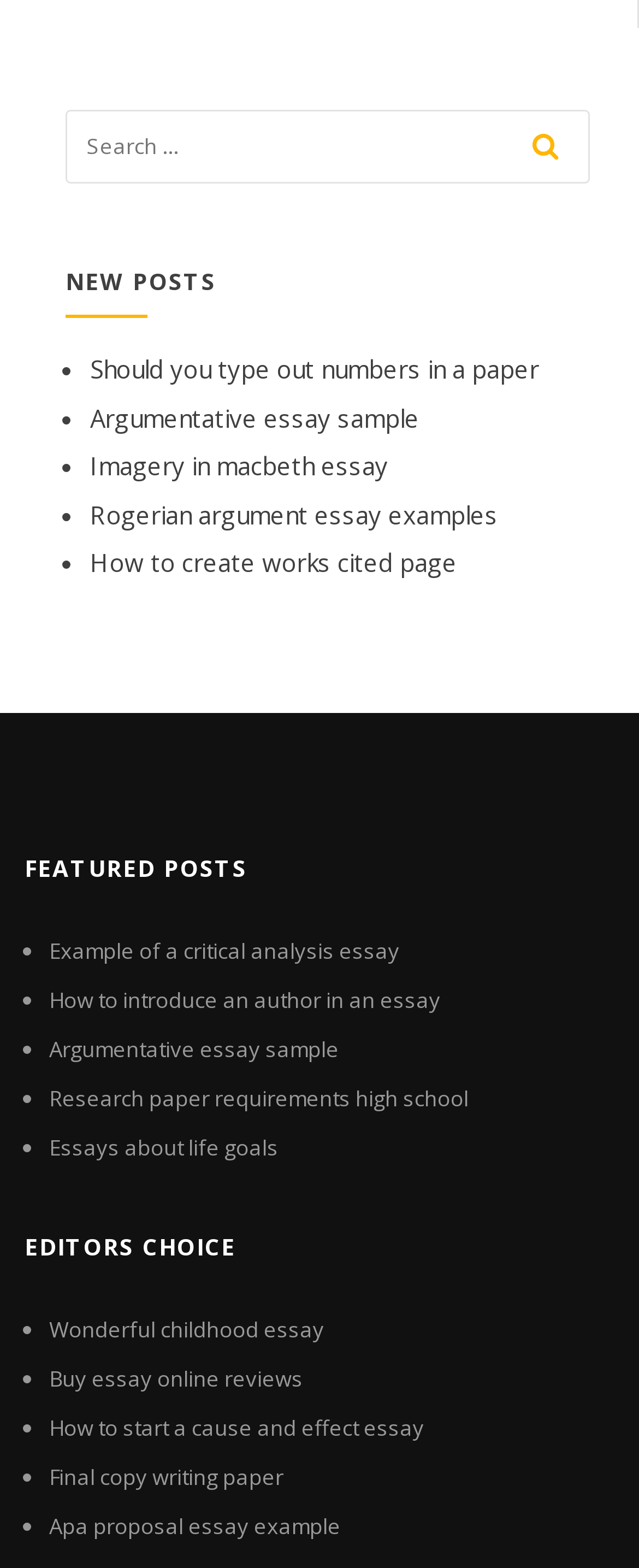Is there a search function on this webpage?
Please respond to the question with a detailed and informative answer.

There is a search function on this webpage, which is indicated by the presence of a search box and a search button with a magnifying glass icon.